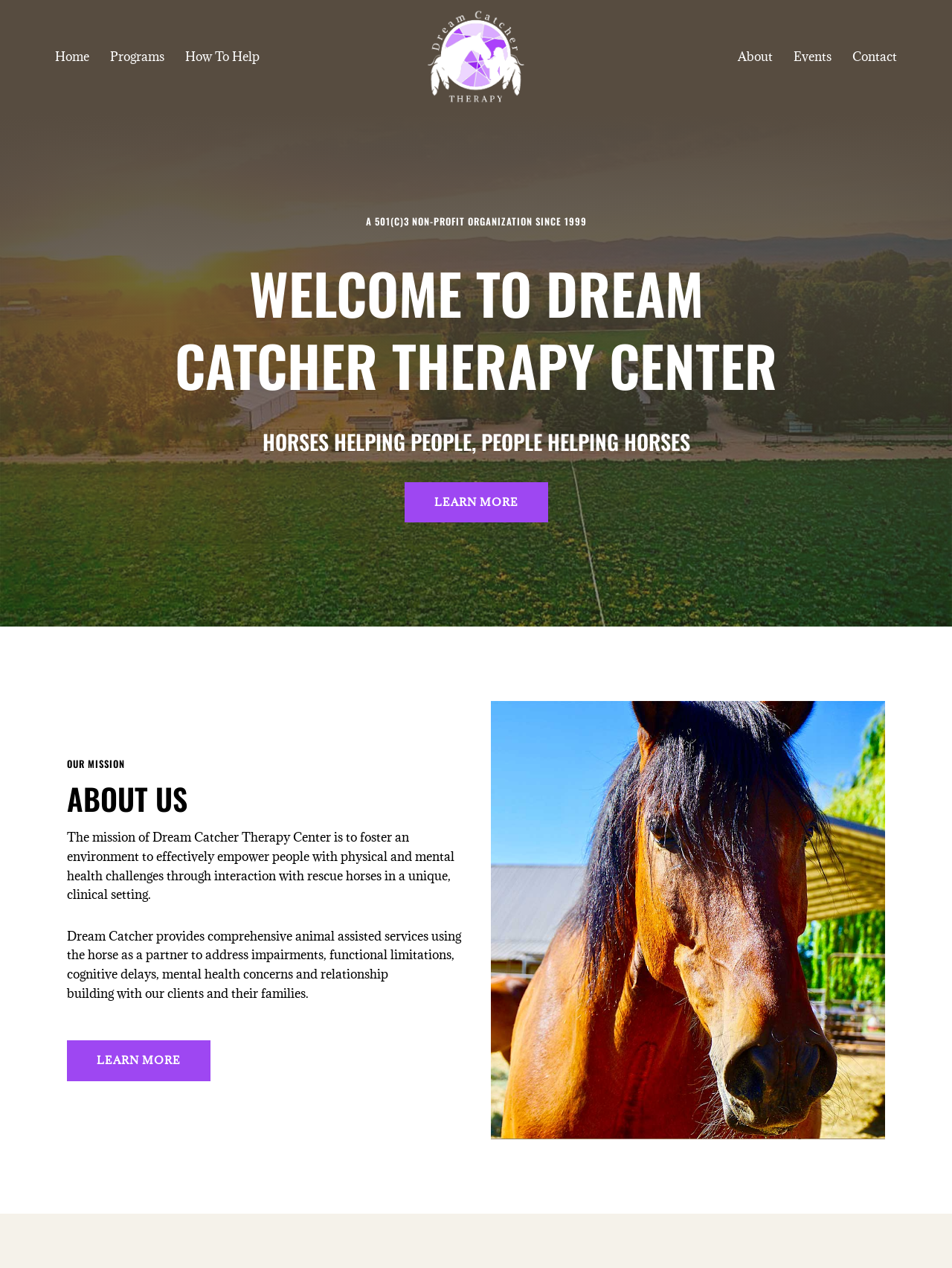Can you find the bounding box coordinates of the area I should click to execute the following instruction: "go to home page"?

[0.058, 0.037, 0.094, 0.052]